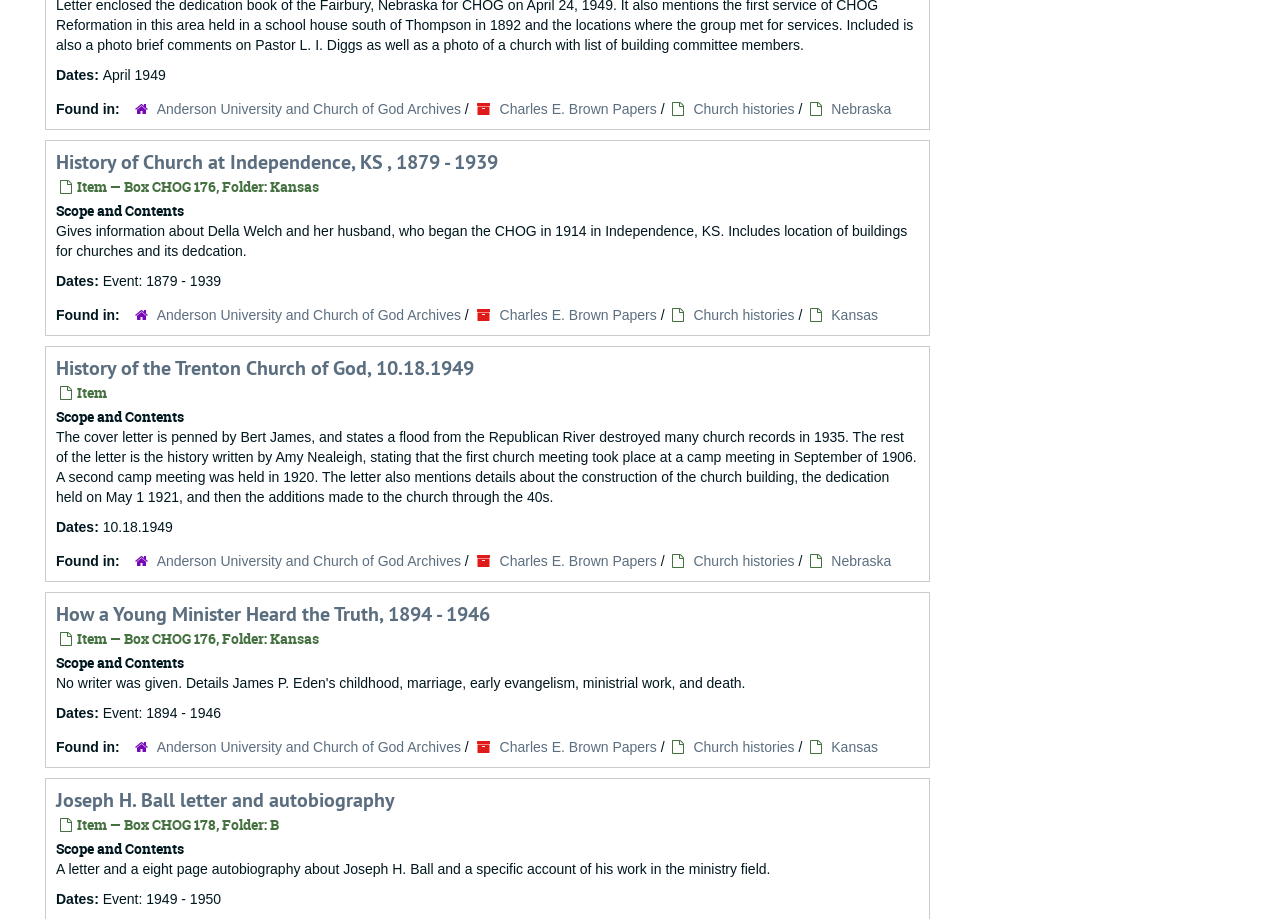Determine the bounding box for the described UI element: "Charles E. Brown Papers".

[0.39, 0.11, 0.513, 0.128]